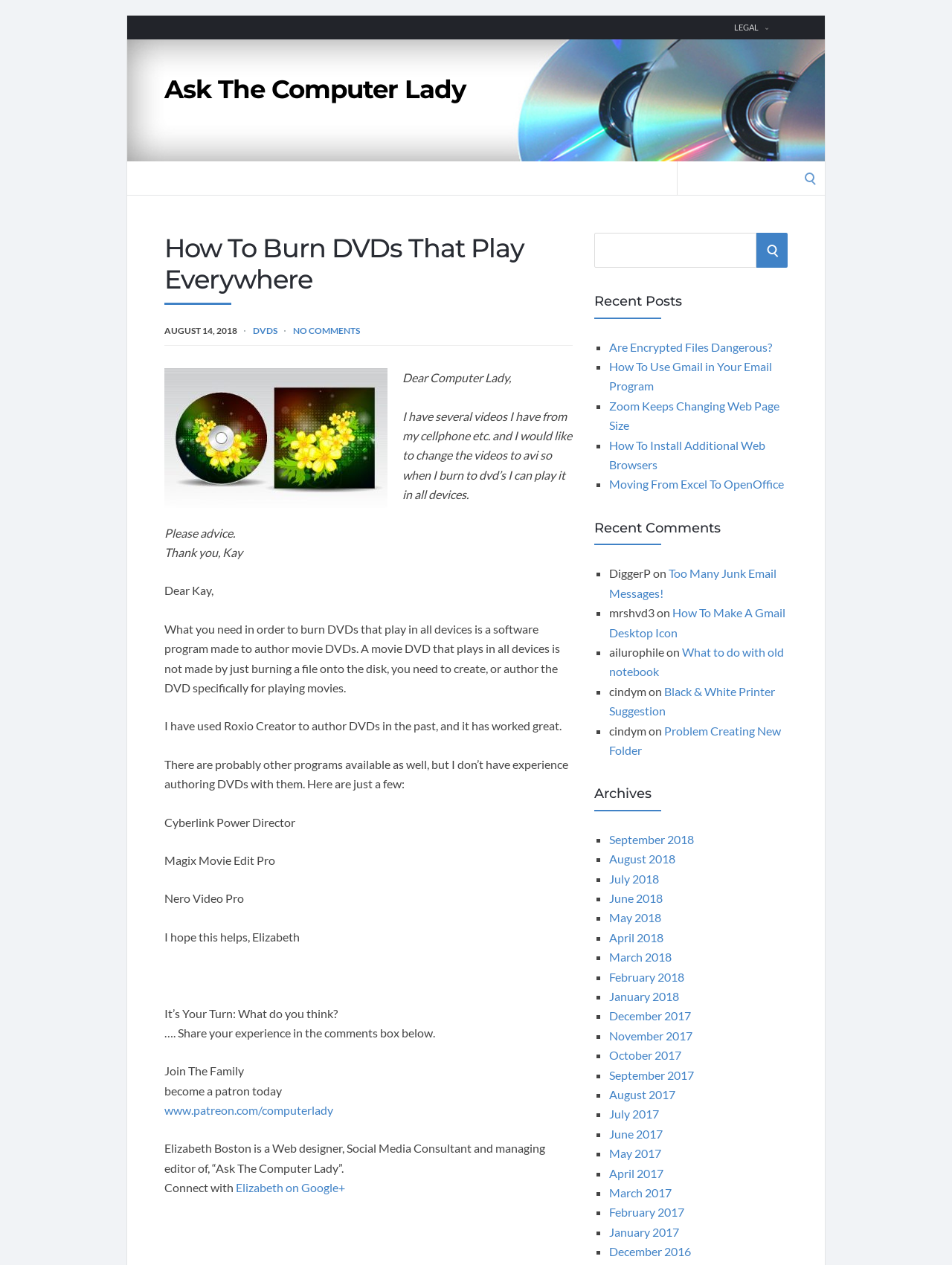Please determine the heading text of this webpage.

How To Burn DVDs That Play Everywhere